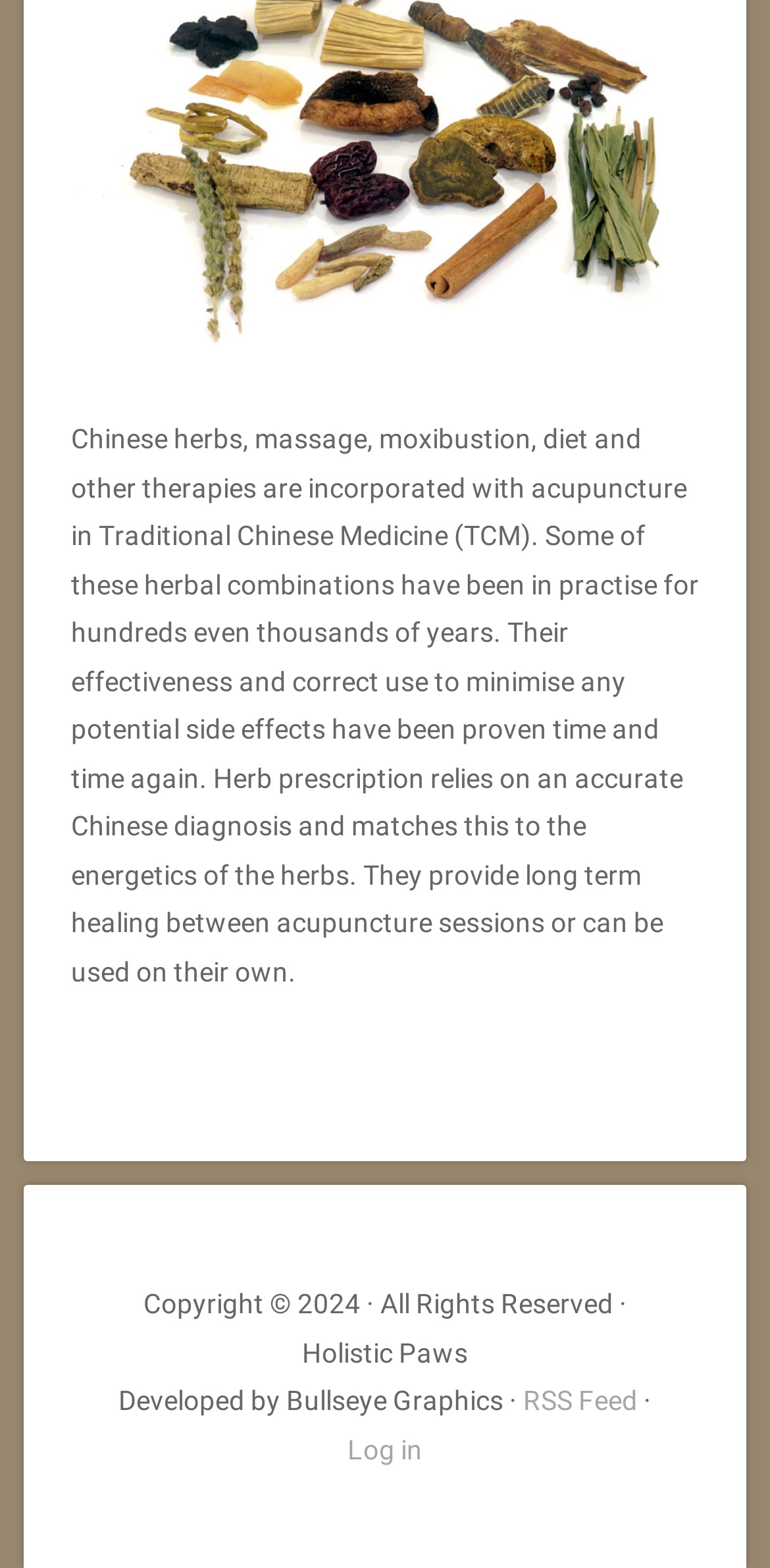Please find the bounding box coordinates in the format (top-left x, top-left y, bottom-right x, bottom-right y) for the given element description. Ensure the coordinates are floating point numbers between 0 and 1. Description: Log in

[0.451, 0.914, 0.549, 0.934]